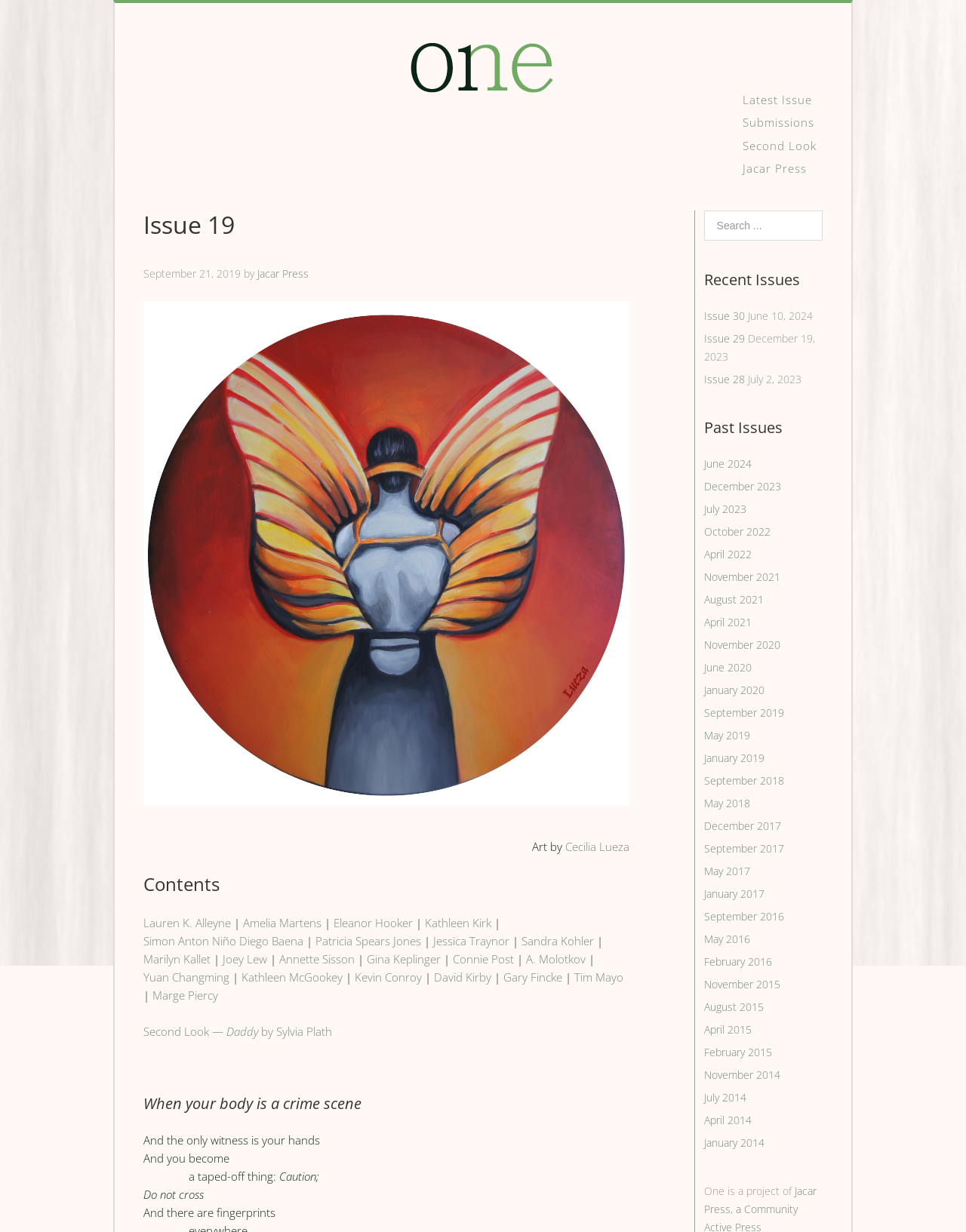Describe all the visual and textual components of the webpage comprehensively.

This webpage appears to be a literary magazine or journal, with a focus on poetry and writing. At the top of the page, there is a navigation menu with links to "One", "Latest Issue", "Submissions", "Second Look", and "Jacar Press". Below this menu, there is a header section with the title "Issue 19" and a timestamp indicating that it was published on Saturday, September 21, 2019, at 10:35 am. 

To the right of the header section, there is a search bar with a button labeled "Search". Below the search bar, there is a section titled "Recent Issues" with links to recent issues of the magazine, including Issue 30, Issue 29, and Issue 28, along with their corresponding publication dates. 

Further down the page, there is a section titled "Past Issues" with links to older issues of the magazine, organized by date. The issues range from June 2024 to September 2018. 

The main content of the page is a list of contributors to Issue 19, including poets and writers such as Lauren K. Alleyne, Amelia Martens, and Eleanor Hooker. Each contributor's name is a link, and they are separated by vertical lines. Below the list of contributors, there is a poem or piece of writing titled "When your body is a crime scene", with several stanzas of text. 

At the top-left of the page, there is a small image with the text "One" overlaid on it. This image is likely the cover art for Issue 19.